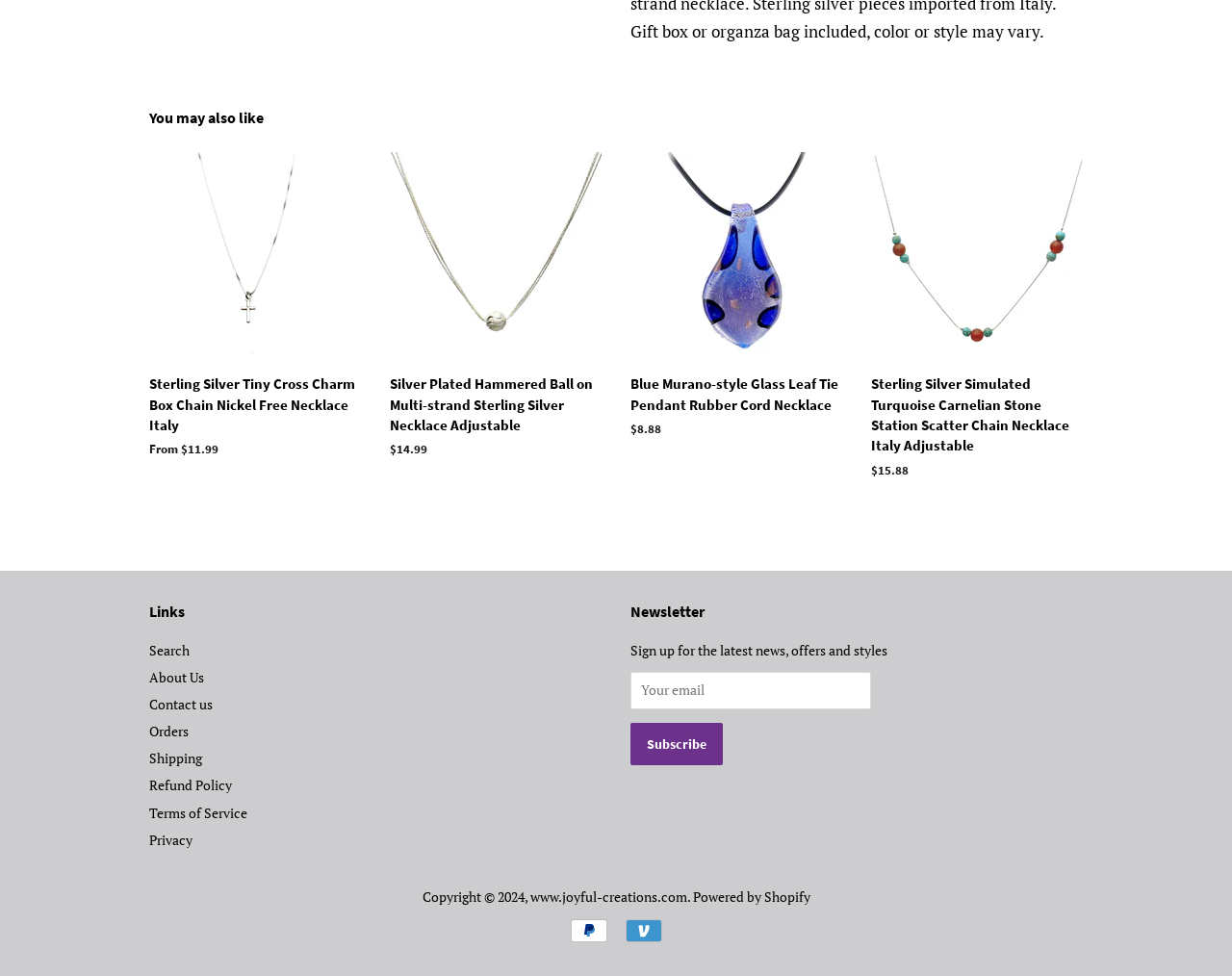Please pinpoint the bounding box coordinates for the region I should click to adhere to this instruction: "Check the refund policy".

[0.121, 0.795, 0.188, 0.814]